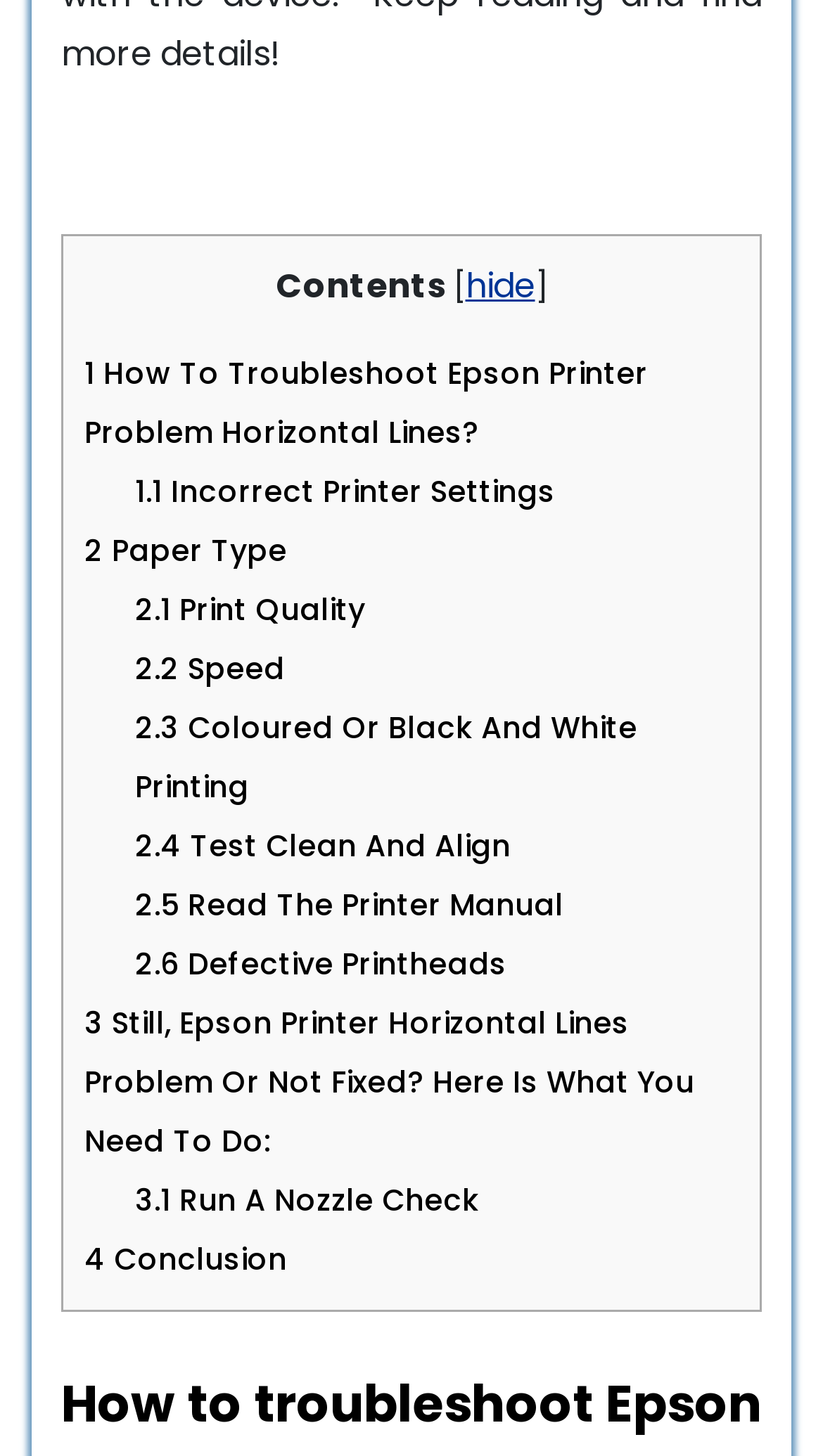Identify the bounding box coordinates of the HTML element based on this description: "hide".

[0.565, 0.179, 0.65, 0.212]